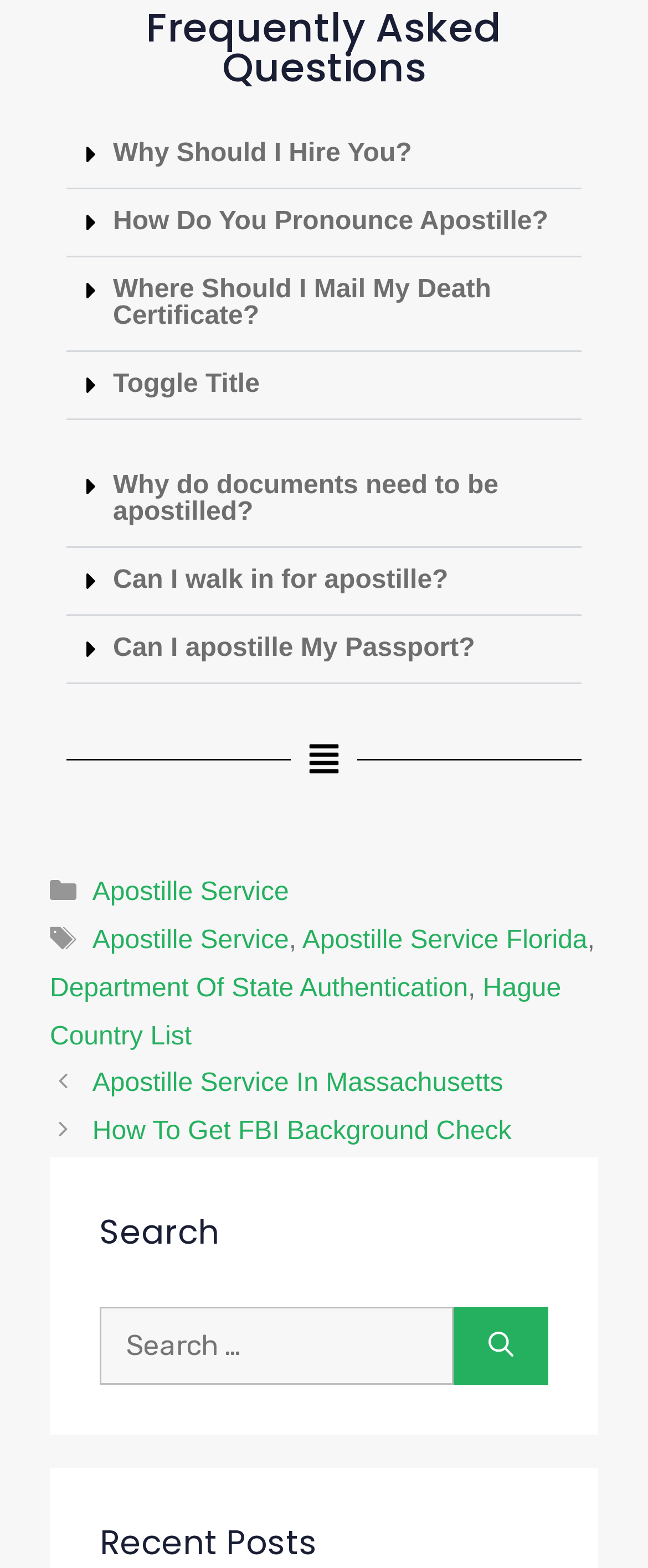How many FAQs are listed on this webpage?
Using the information from the image, give a concise answer in one word or a short phrase.

7